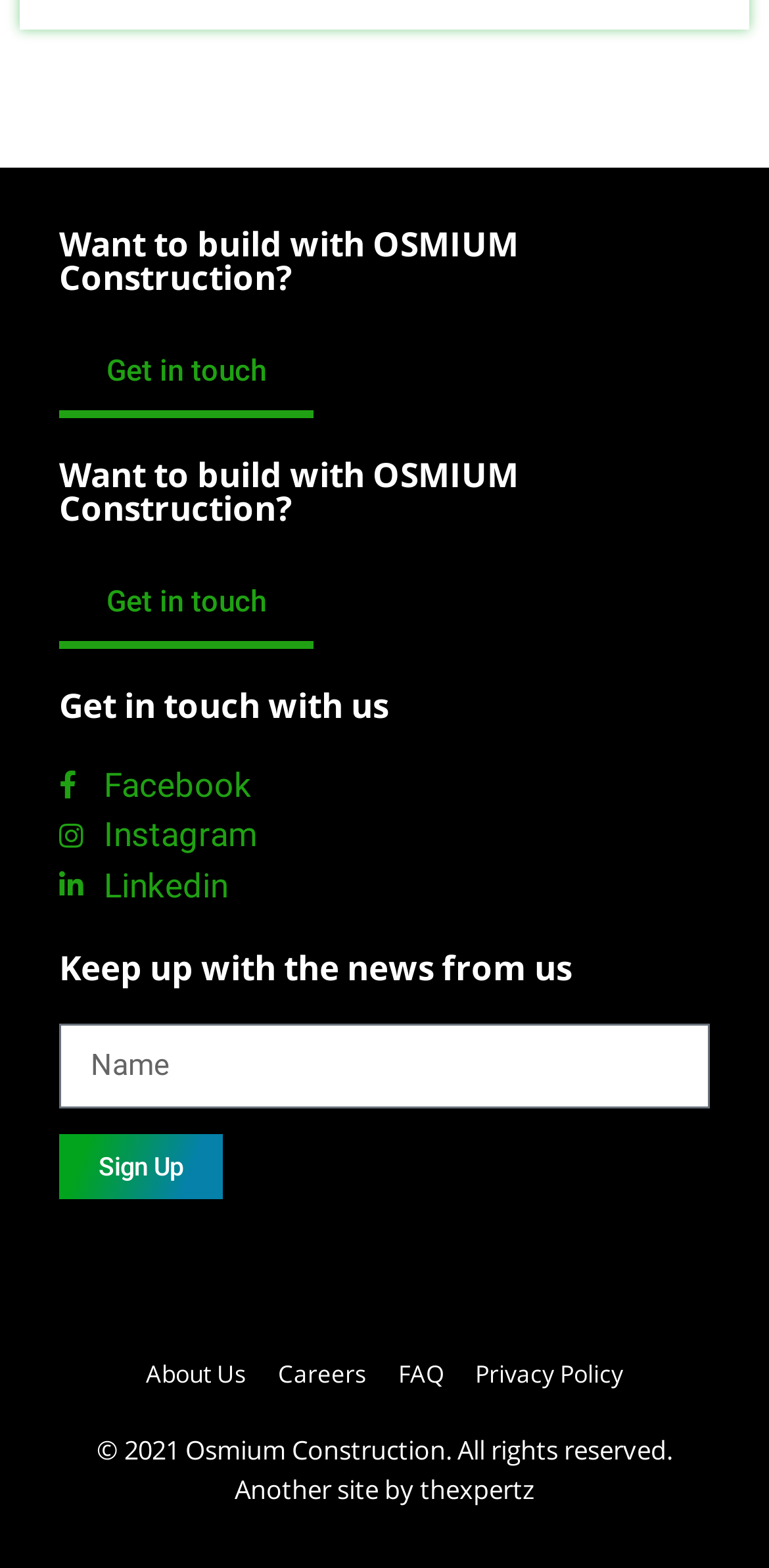Provide a brief response in the form of a single word or phrase:
What is the call-to-action button text?

Sign Up